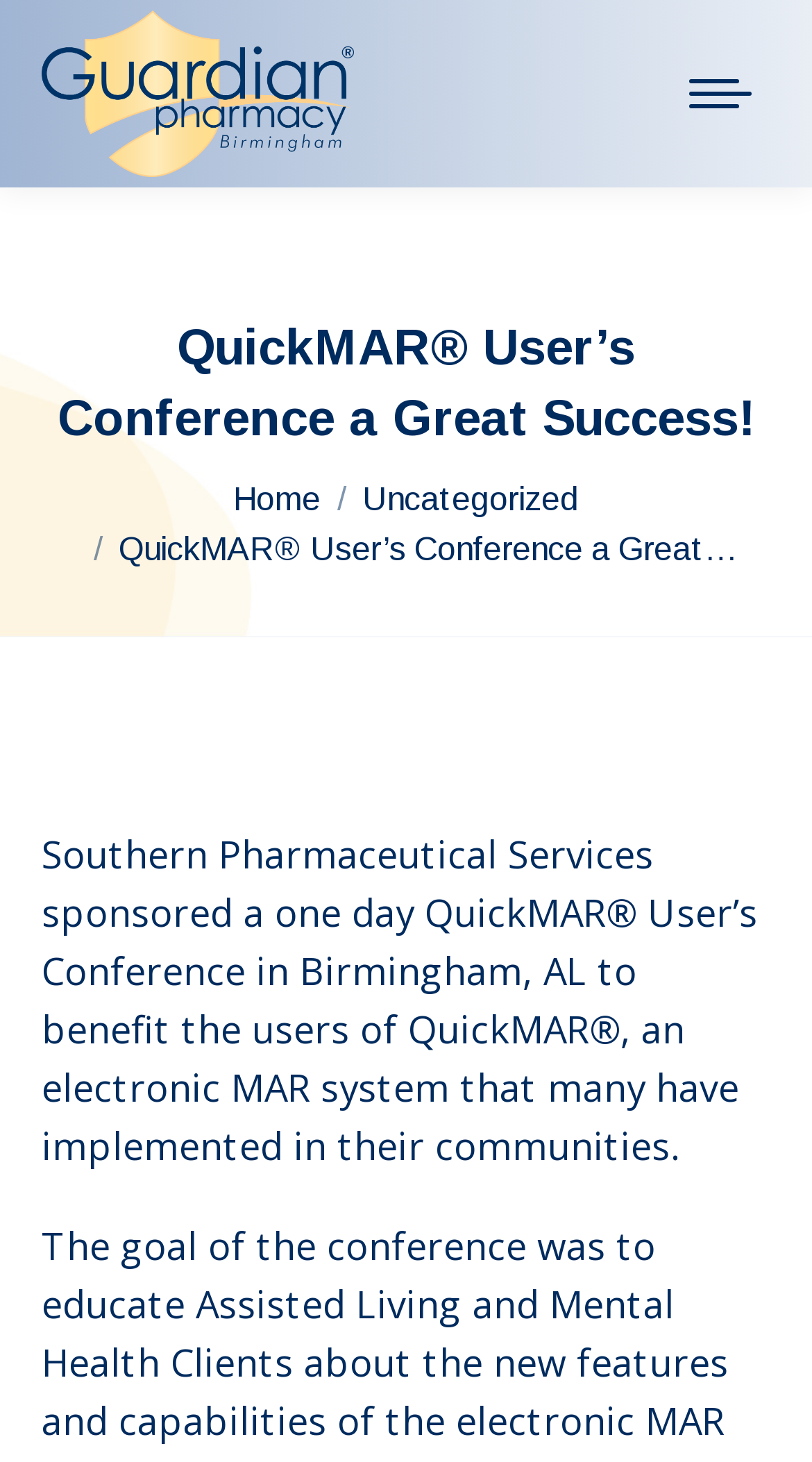Determine the main heading text of the webpage.

QuickMAR® User’s Conference a Great Success!